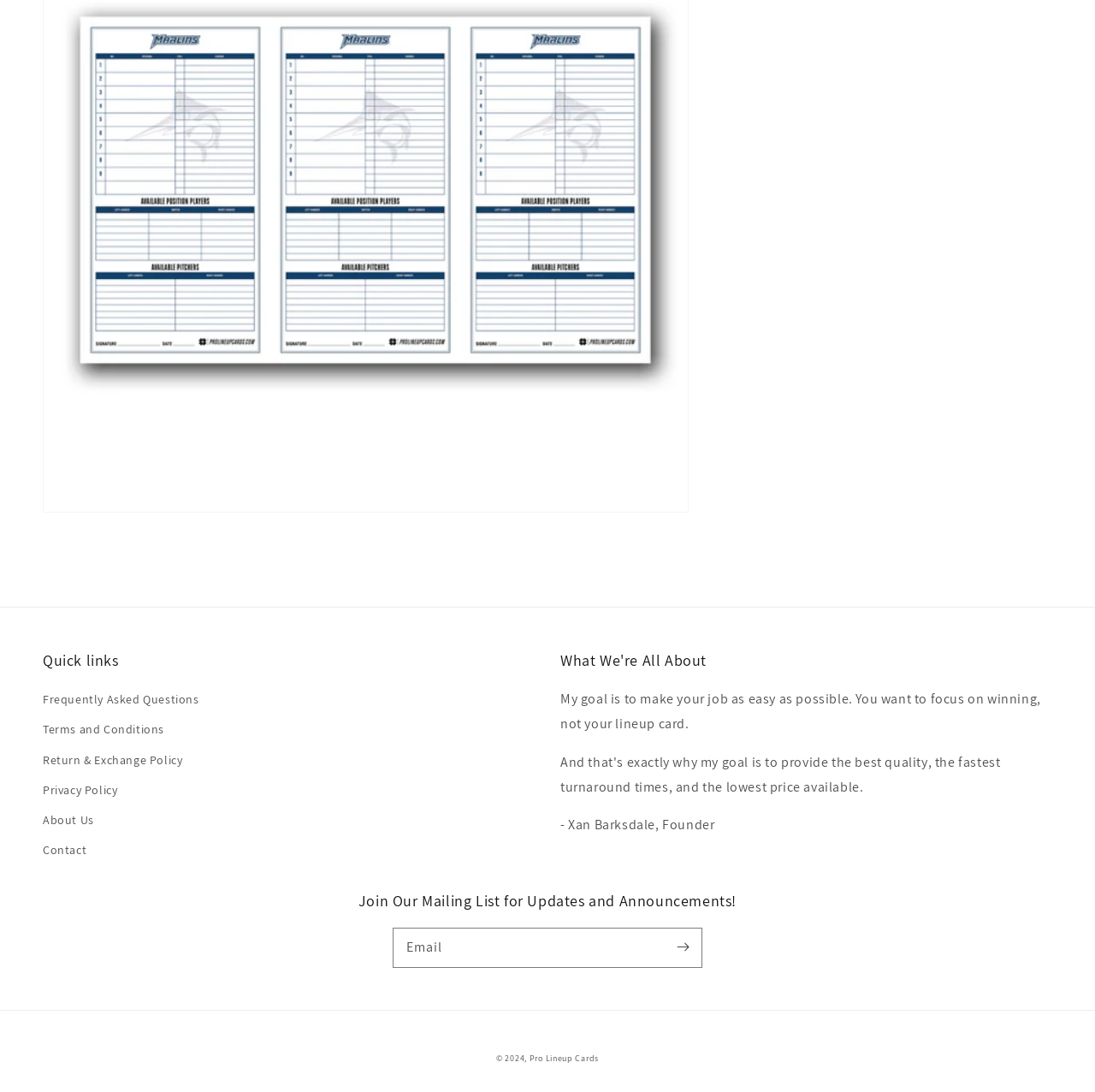Select the bounding box coordinates of the element I need to click to carry out the following instruction: "Go to Pro Lineup Cards".

[0.483, 0.964, 0.547, 0.974]